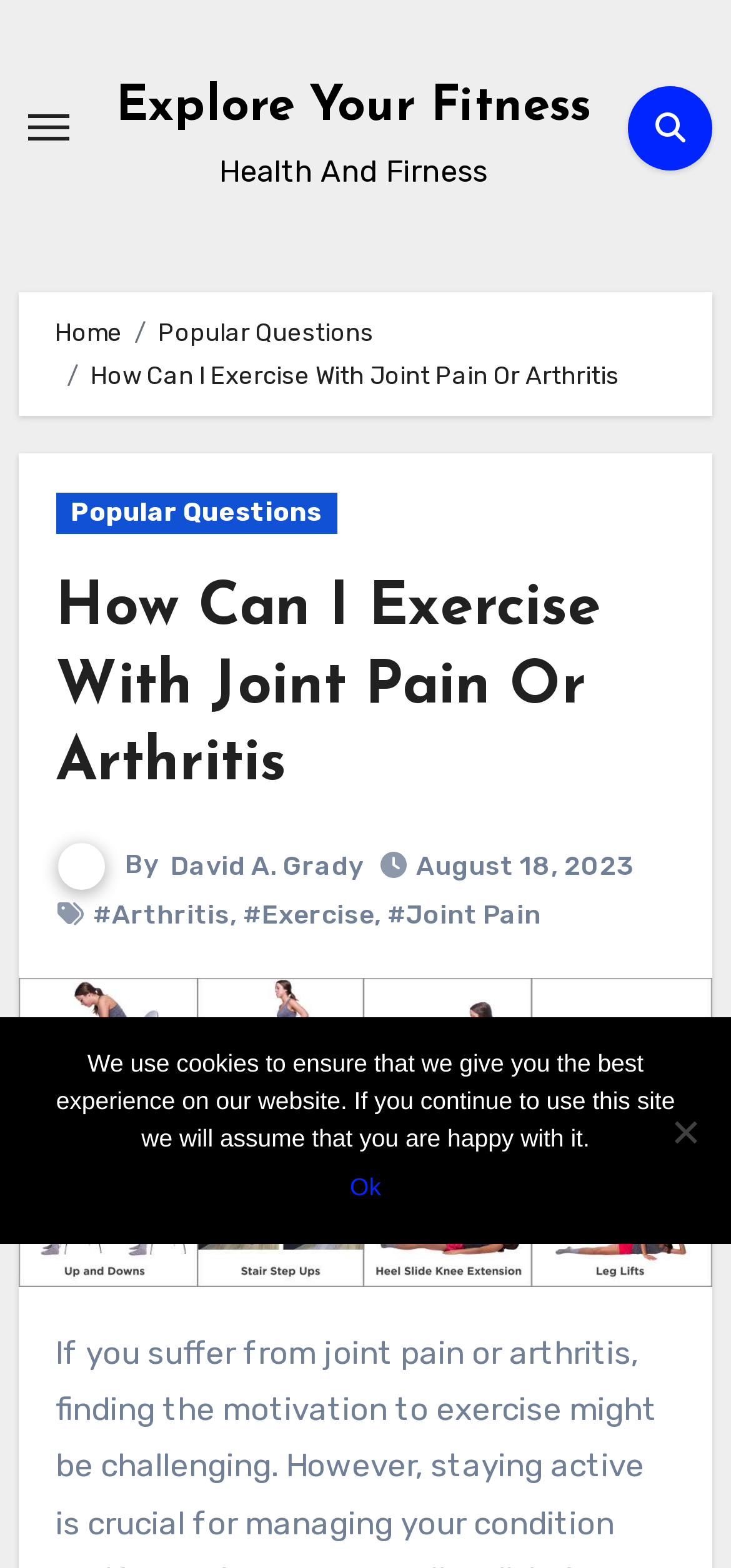Locate the bounding box coordinates of the element I should click to achieve the following instruction: "Explore your fitness".

[0.159, 0.053, 0.808, 0.085]